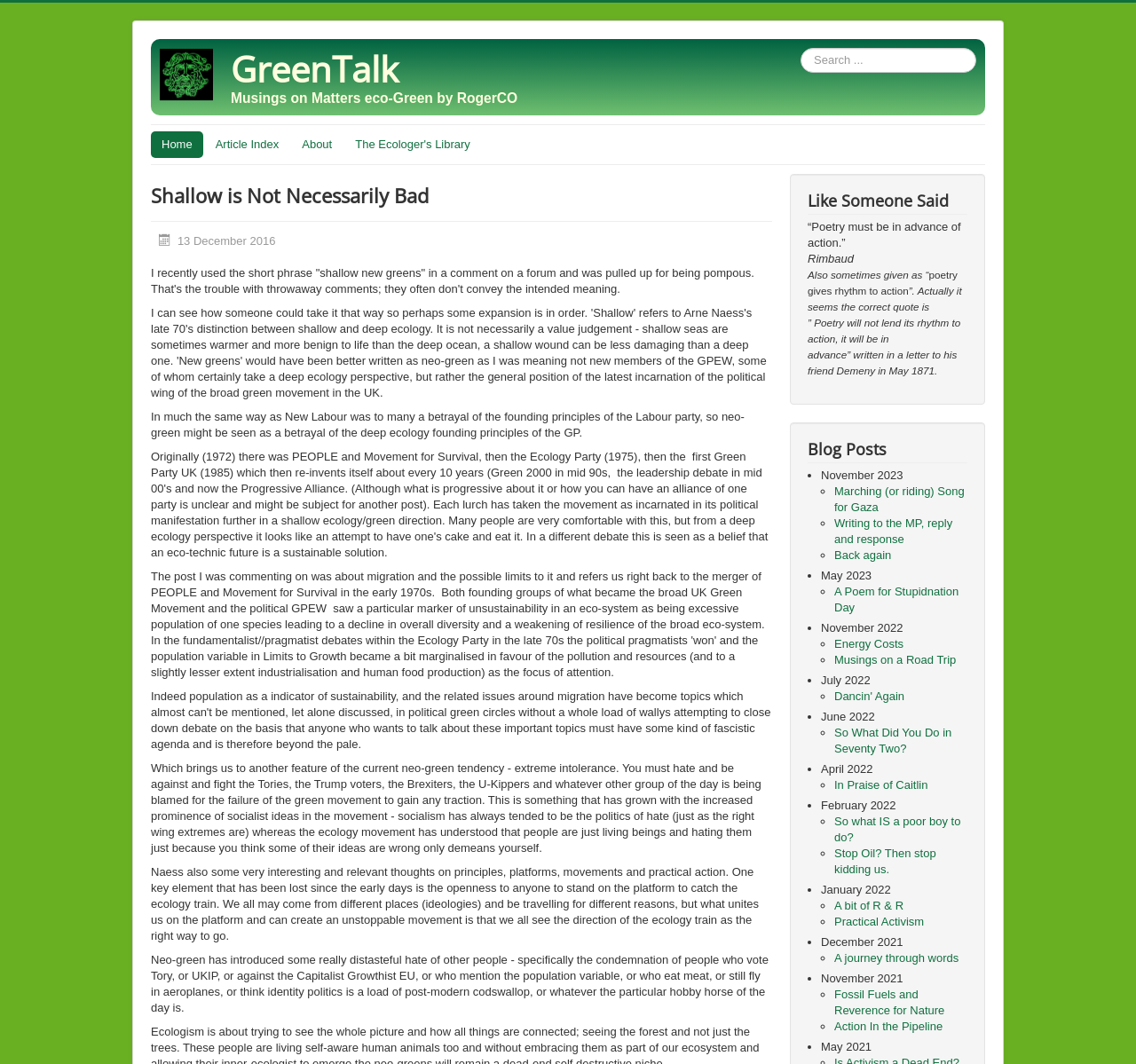Find the bounding box coordinates of the element you need to click on to perform this action: 'Go to Home page'. The coordinates should be represented by four float values between 0 and 1, in the format [left, top, right, bottom].

[0.133, 0.123, 0.179, 0.148]